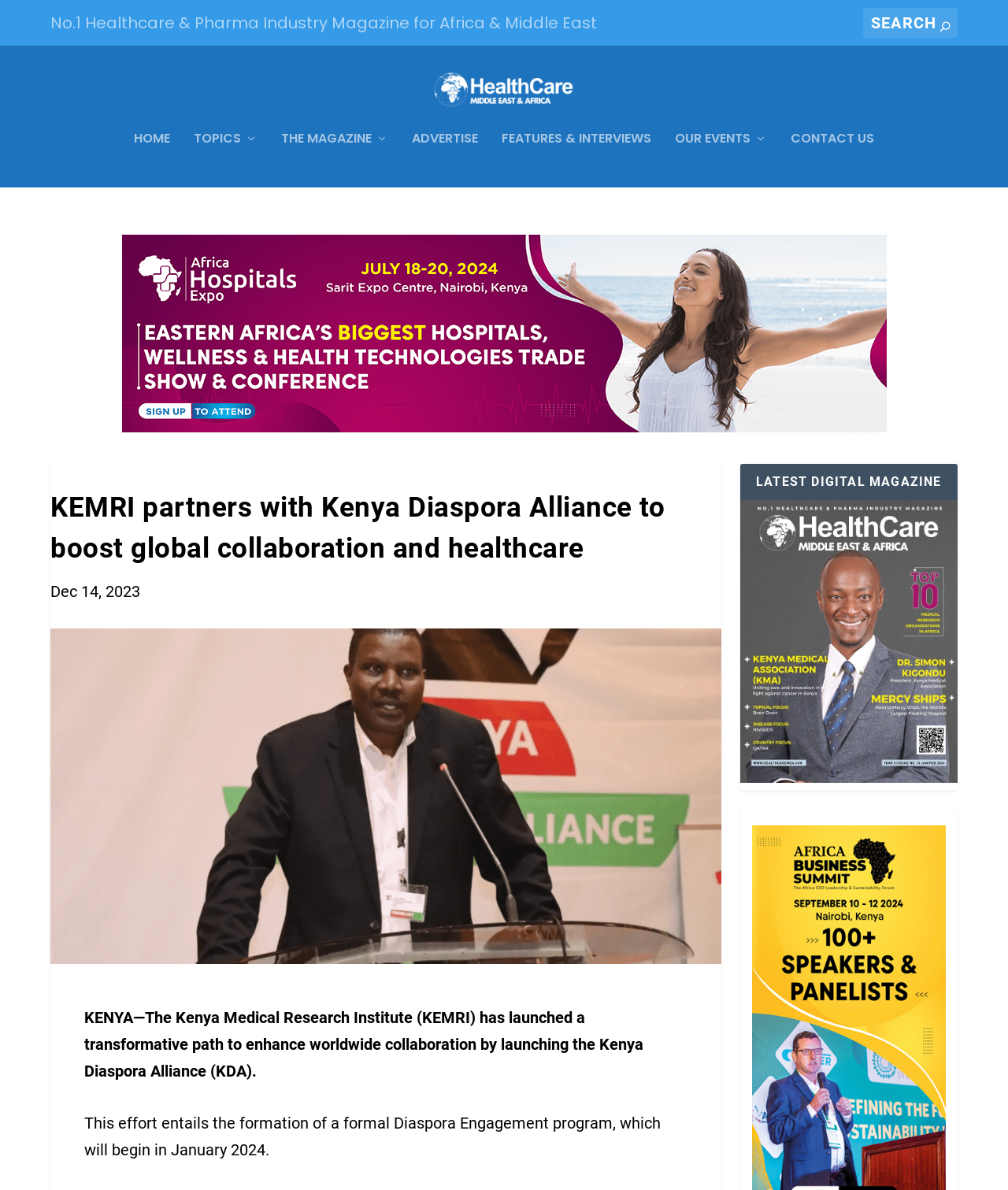Can you identify the bounding box coordinates of the clickable region needed to carry out this instruction: 'register for the member meeting'? The coordinates should be four float numbers within the range of 0 to 1, stated as [left, top, right, bottom].

None